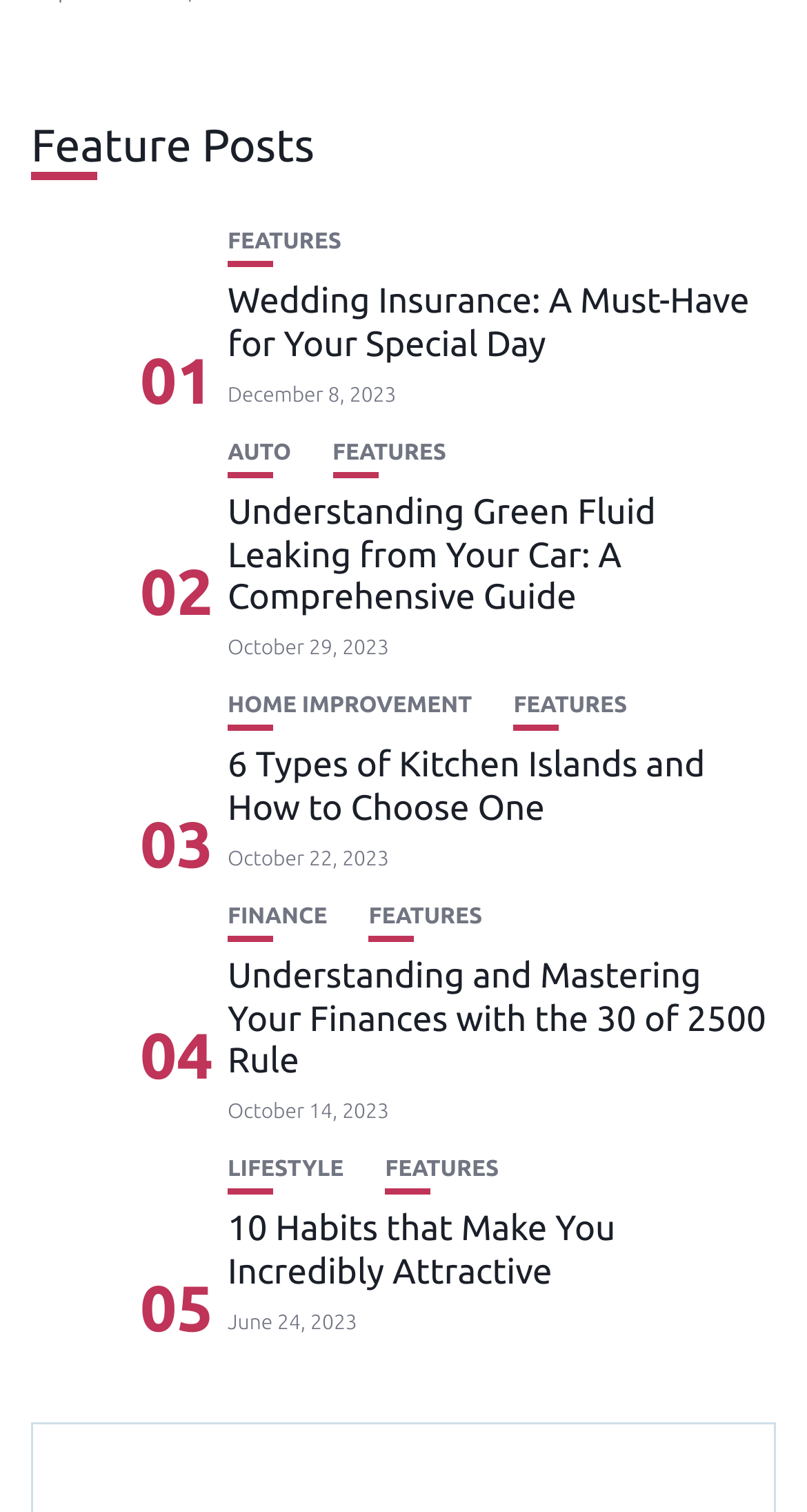What is the title of the first feature post?
Using the image as a reference, answer the question in detail.

The first feature post is identified by the heading element 'Wedding Insurance: A Must-Have for Your Special Day' and the link 'Wedding Insurance' with a bounding box coordinate of [0.038, 0.154, 0.244, 0.264].